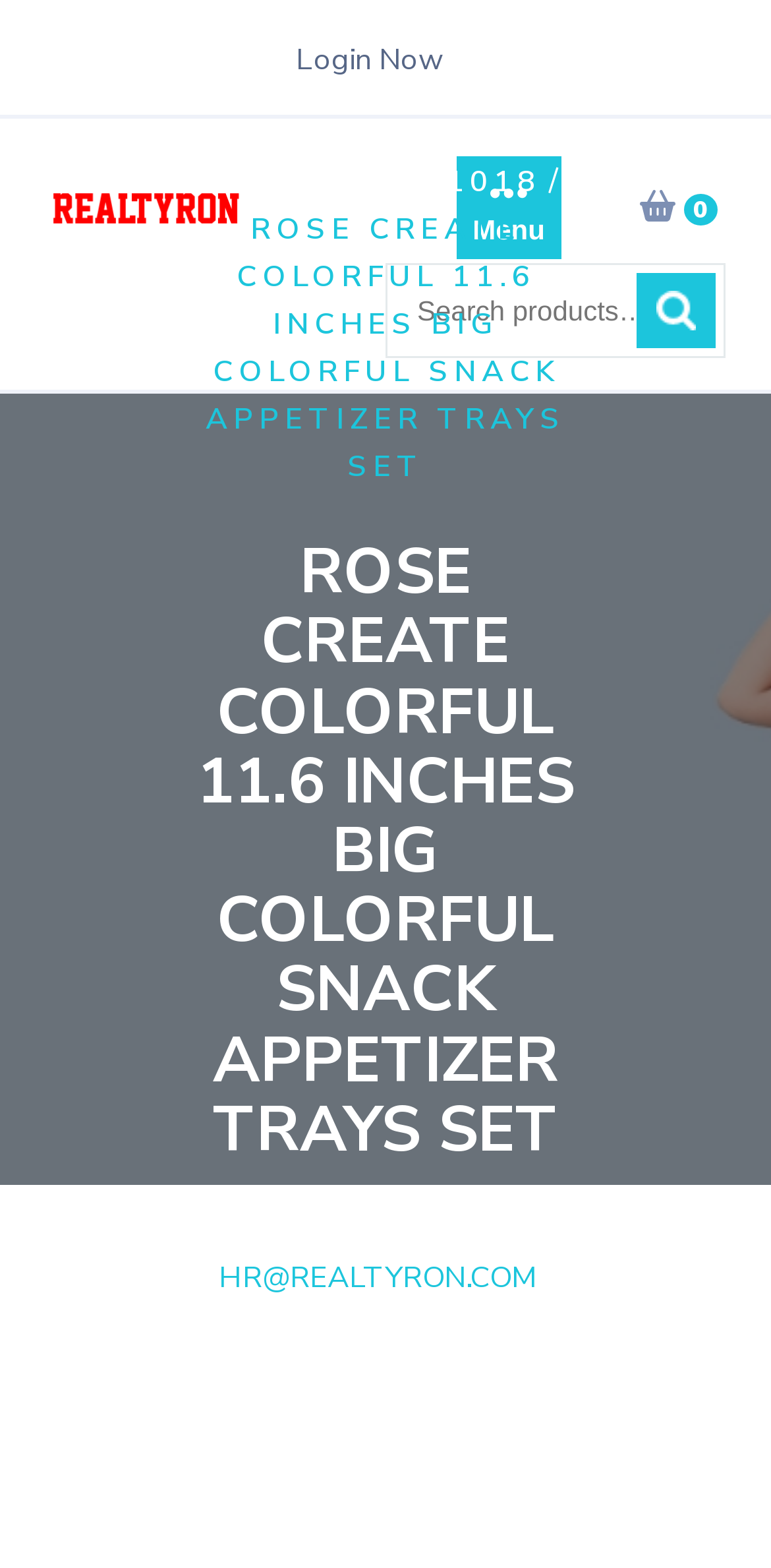What is the contact email address?
Look at the image and provide a short answer using one word or a phrase.

HR@REALTYRON.COM